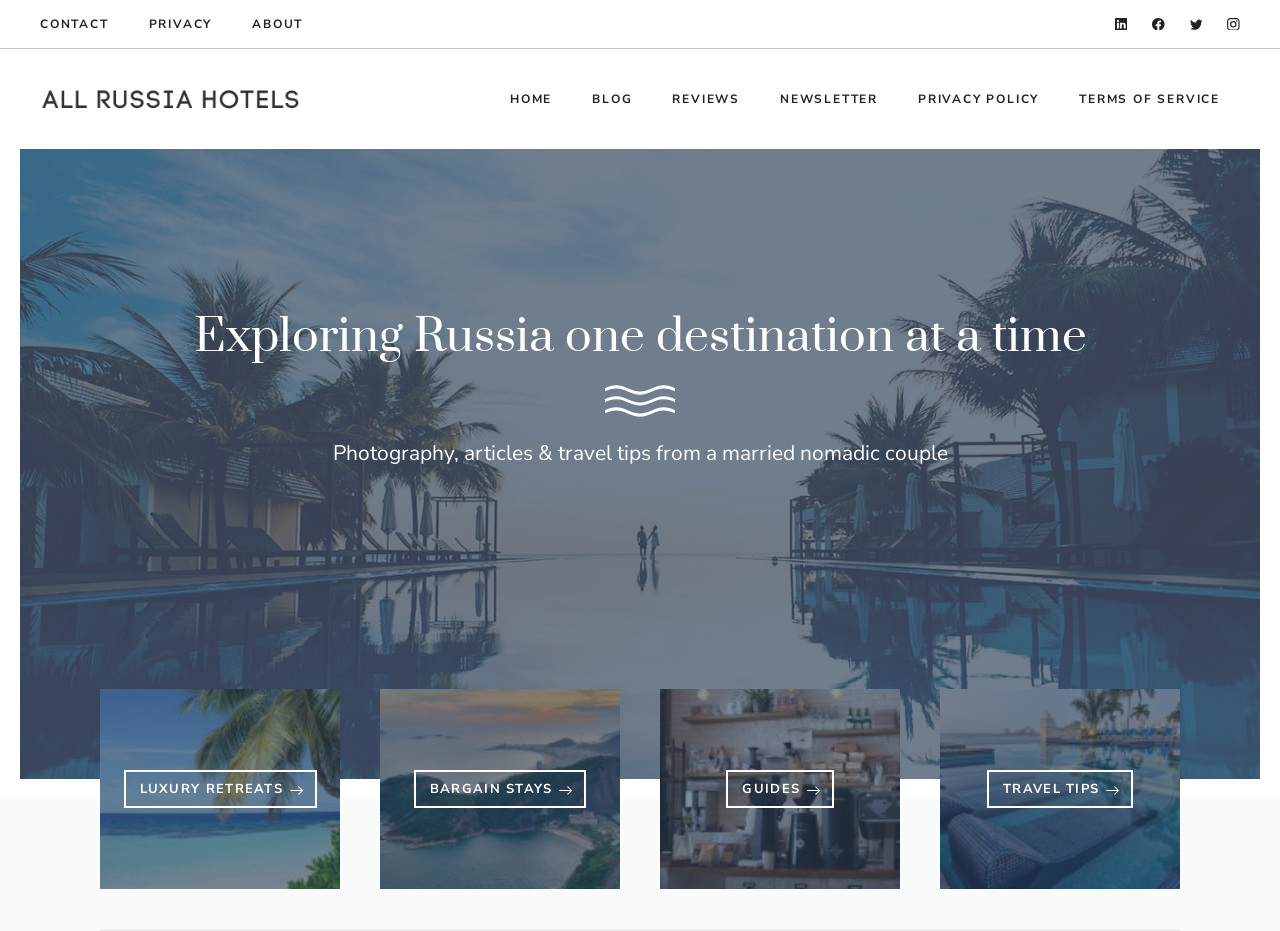Describe all the significant parts and information present on the webpage.

This webpage is about a travel blog focused on Russia, with a banner at the top displaying the site's name, "All Russia Hotels". Below the banner, there is a navigation menu with links to "HOME", "BLOG", "REVIEWS", "NEWSLETTER", "PRIVACY POLICY", and "TERMS OF SERVICE". 

To the right of the navigation menu, there is a heading that reads "Exploring Russia one destination at a time". Below this heading, there is a brief description of the blog, stating that it features "Photography, articles & travel tips from a married nomadic couple". 

The webpage also features four prominent links with accompanying images, arranged horizontally, which are "LUXURY RETREATS", "BARGAIN STAYS", "GUIDES", and "TRAVEL TIPS". 

At the very top of the page, there are links to "CONTACT", "PRIVACY", and "ABOUT", as well as social media links to LinkedIn, Facebook, Twitter, and Instagram, each accompanied by an image.